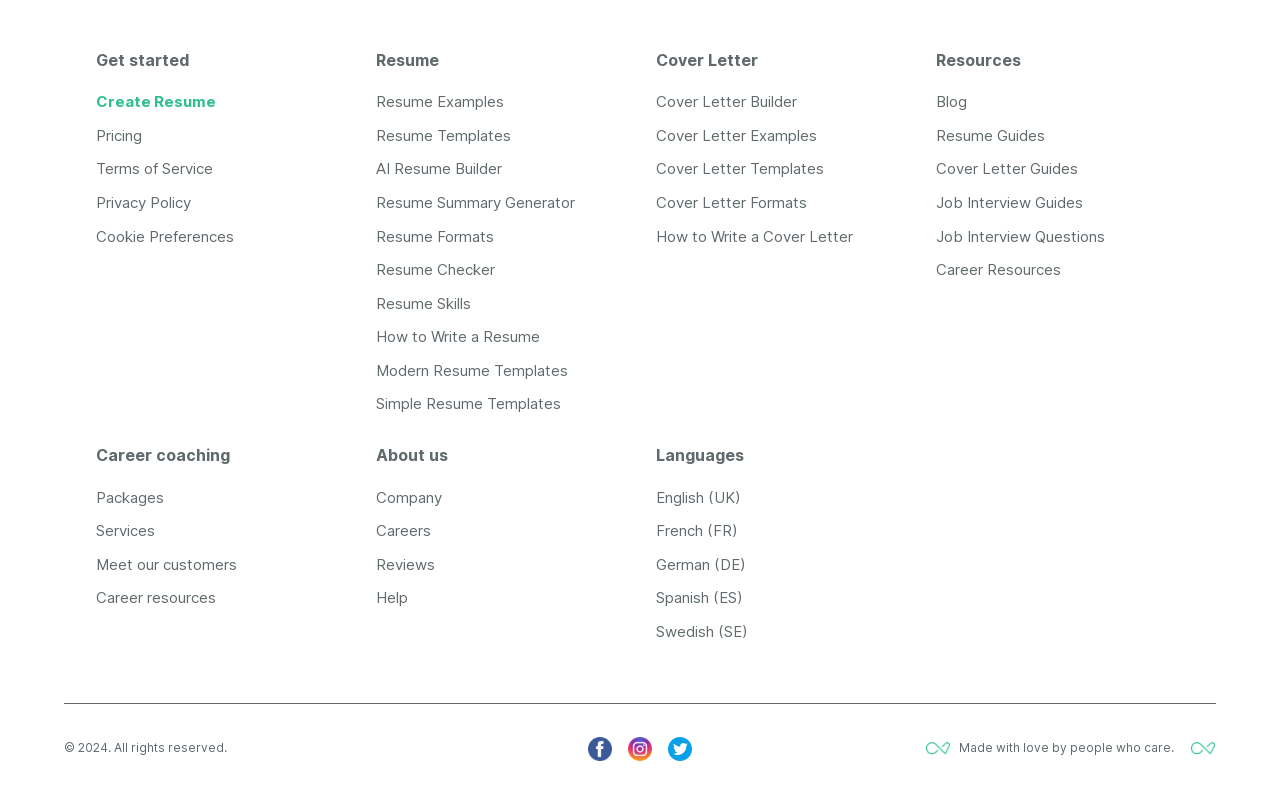Locate the bounding box coordinates of the area you need to click to fulfill this instruction: 'Get resume examples'. The coordinates must be in the form of four float numbers ranging from 0 to 1: [left, top, right, bottom].

[0.294, 0.115, 0.394, 0.139]